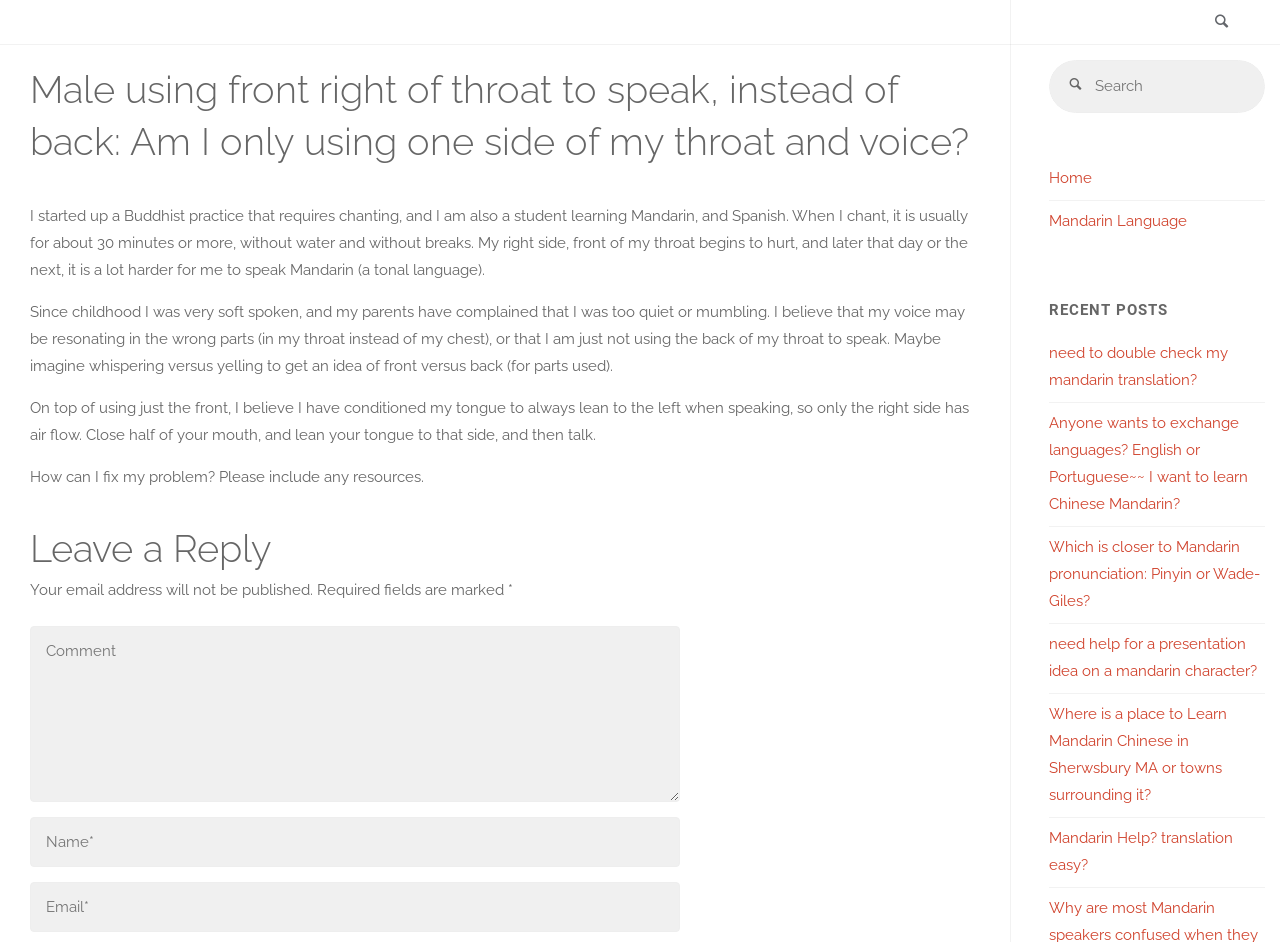Identify the bounding box for the UI element described as: "Mandarin Help? translation easy?". Ensure the coordinates are four float numbers between 0 and 1, formatted as [left, top, right, bottom].

[0.82, 0.88, 0.964, 0.928]